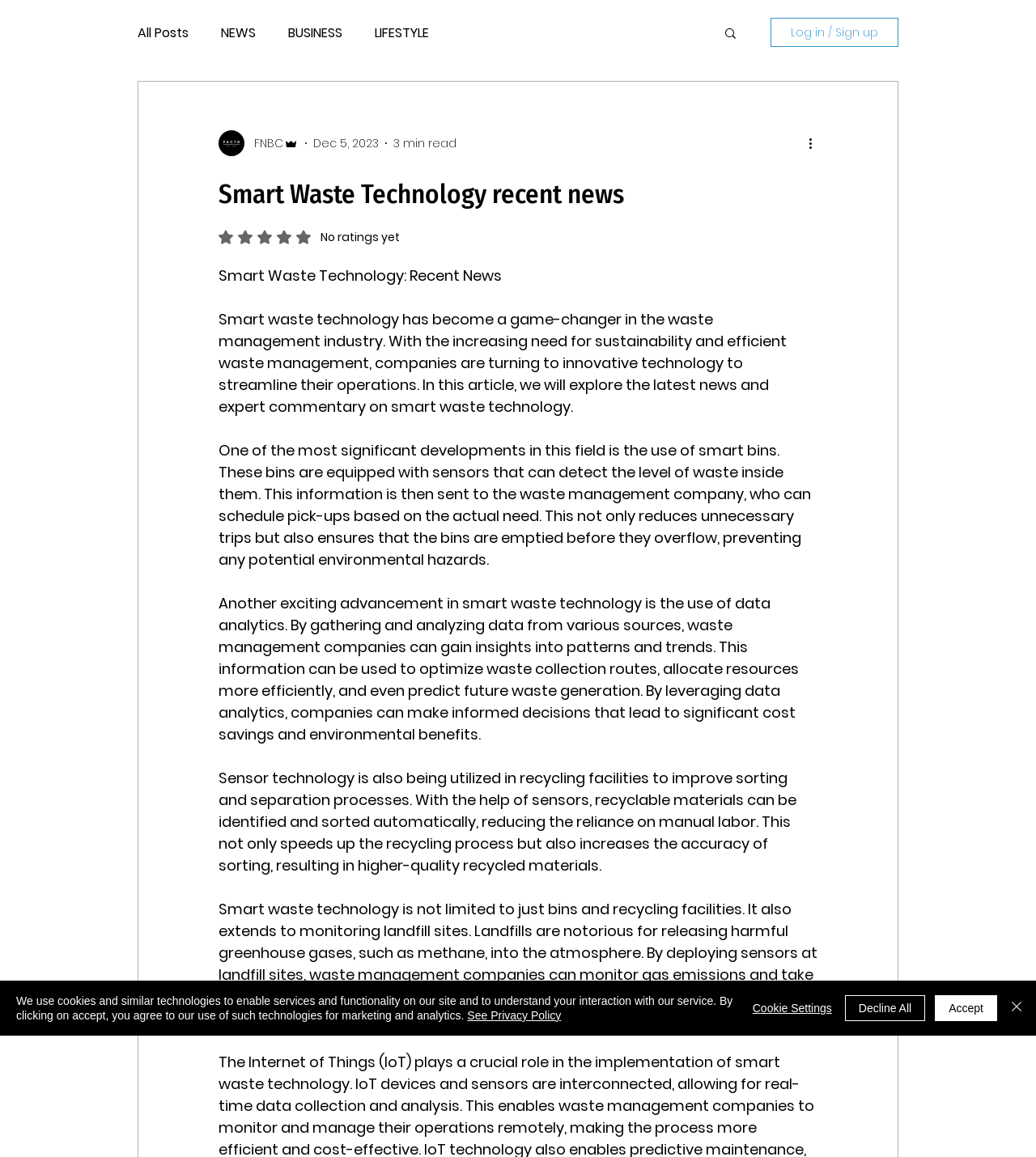What is the title or heading displayed on the webpage?

Smart Waste Technology recent news